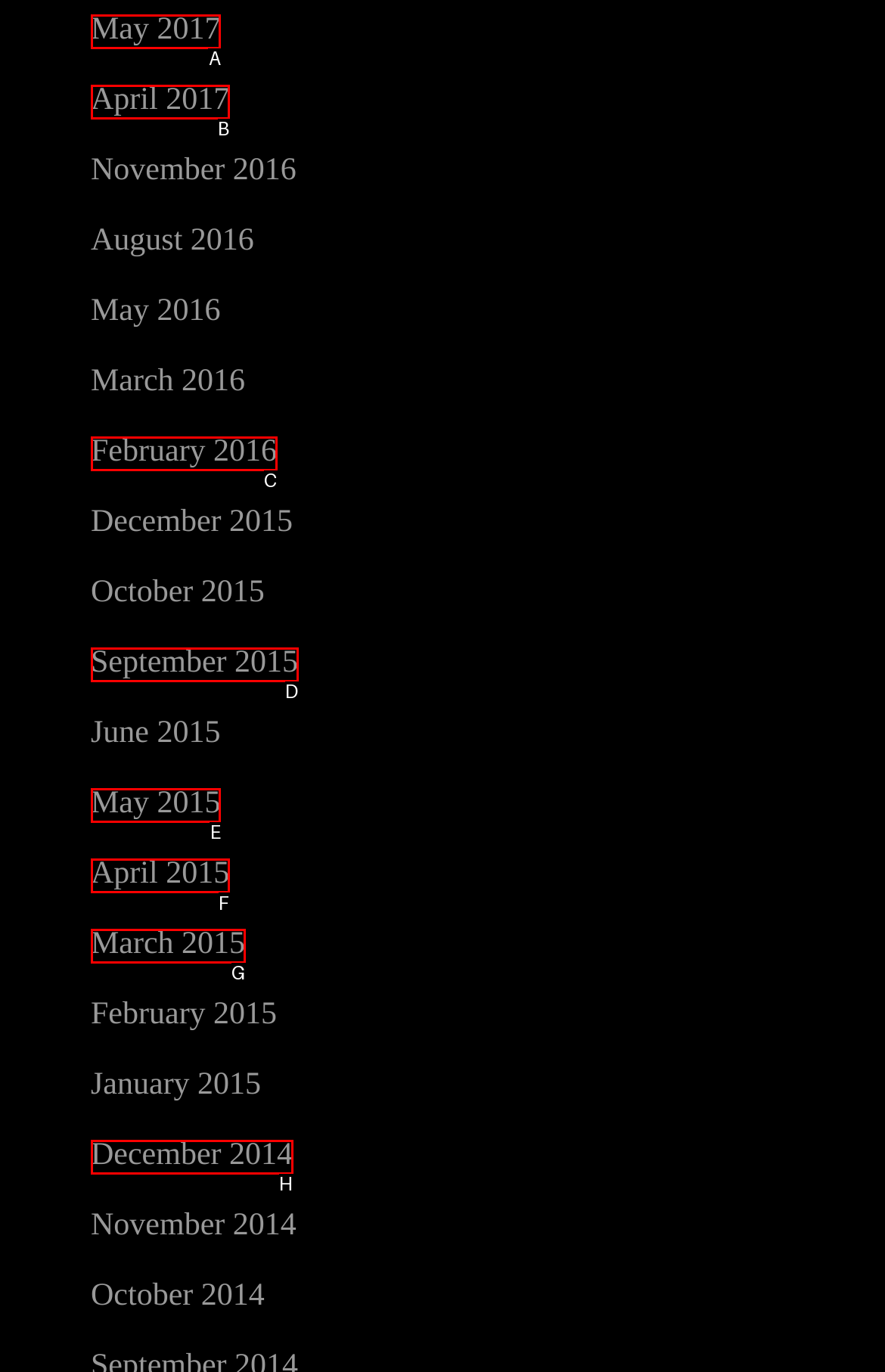Select the proper HTML element to perform the given task: Click on 'Case Studies' Answer with the corresponding letter from the provided choices.

None